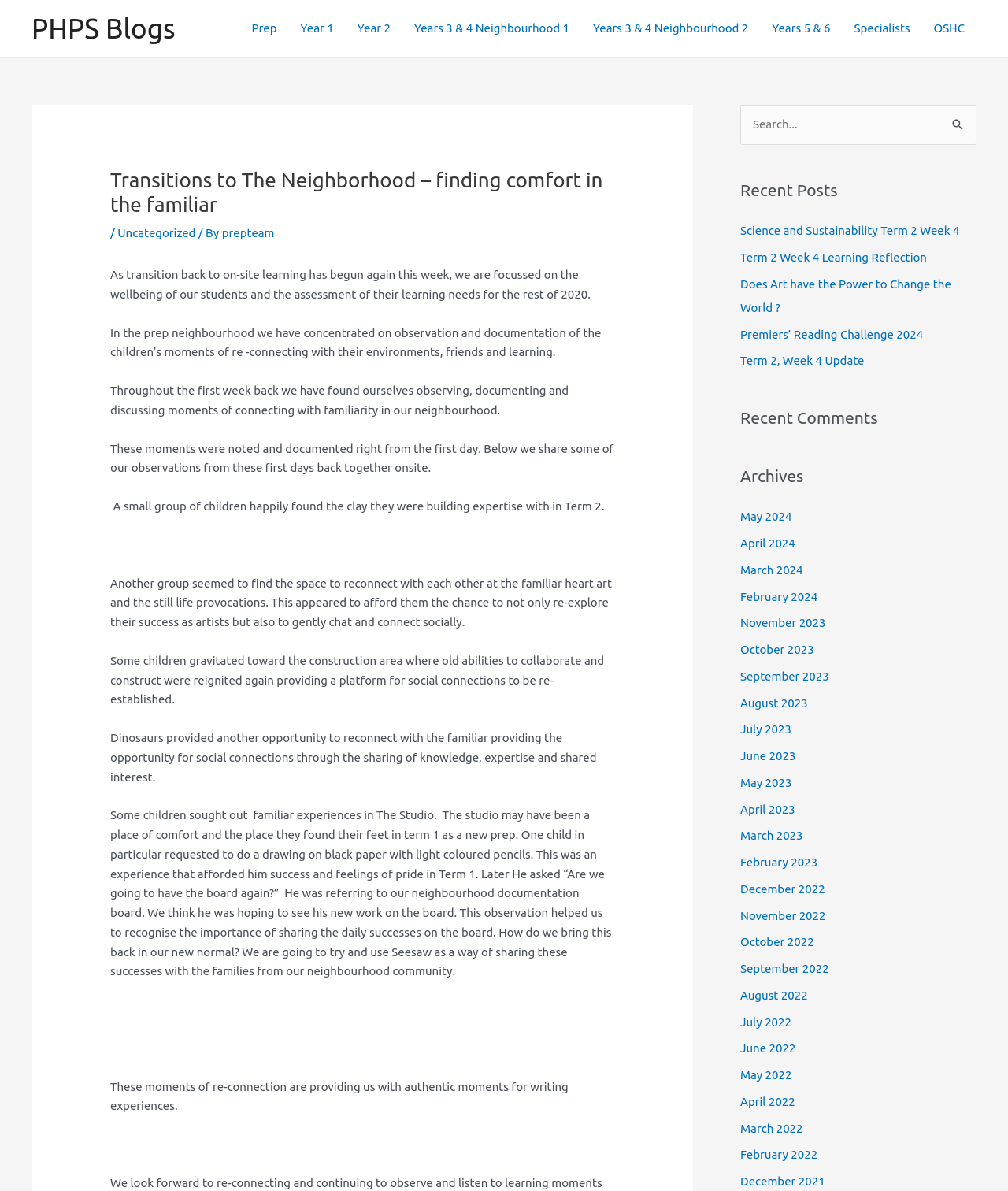Generate a thorough explanation of the webpage's elements.

The webpage is a blog post titled "Transitions to The Neighborhood – finding comfort in the familiar" from PHPS Blogs. At the top, there is a navigation bar with links to different sections of the blog, including "Prep", "Year 1", "Year 2", and others. Below the navigation bar, there is a header section with the title of the blog post and a link to the category "Uncategorized".

The main content of the blog post is divided into several paragraphs, which describe the transition back to on-site learning and the focus on the wellbeing of students and the assessment of their learning needs. The text explains how the prep neighborhood has concentrated on observation and documentation of the children's moments of re-connecting with their environments, friends, and learning.

Throughout the post, there are several sections that highlight specific moments of re-connection, such as children finding comfort in familiar activities like clay building, art, and construction. The text also mentions how some children sought out familiar experiences in The Studio, and how the documentation of these moments has provided authentic opportunities for writing experiences.

On the right-hand side of the page, there are three complementary sections. The first section is a search bar with a button to search for specific content. The second section is a list of recent posts, with links to several articles, including "Science and Sustainability Term 2 Week 4" and "Premiers’ Reading Challenge 2024". The third section is a list of recent comments and archives, with links to posts from different months and years.

Overall, the webpage is a blog post that discusses the transition back to on-site learning and the importance of documenting and sharing the successes of students. The layout is clean and easy to navigate, with clear headings and concise text.